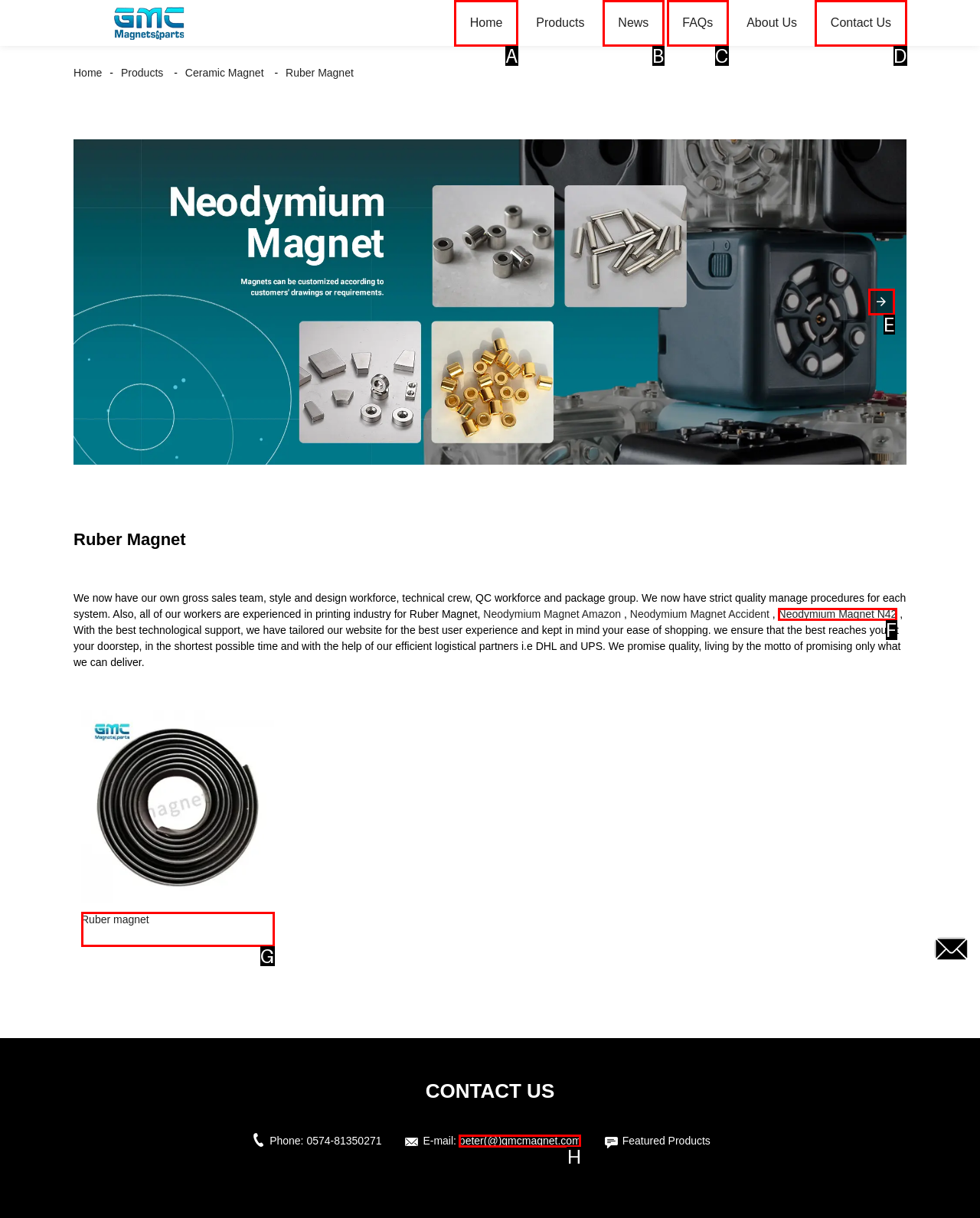Choose the HTML element you need to click to achieve the following task: Contact Us
Respond with the letter of the selected option from the given choices directly.

D